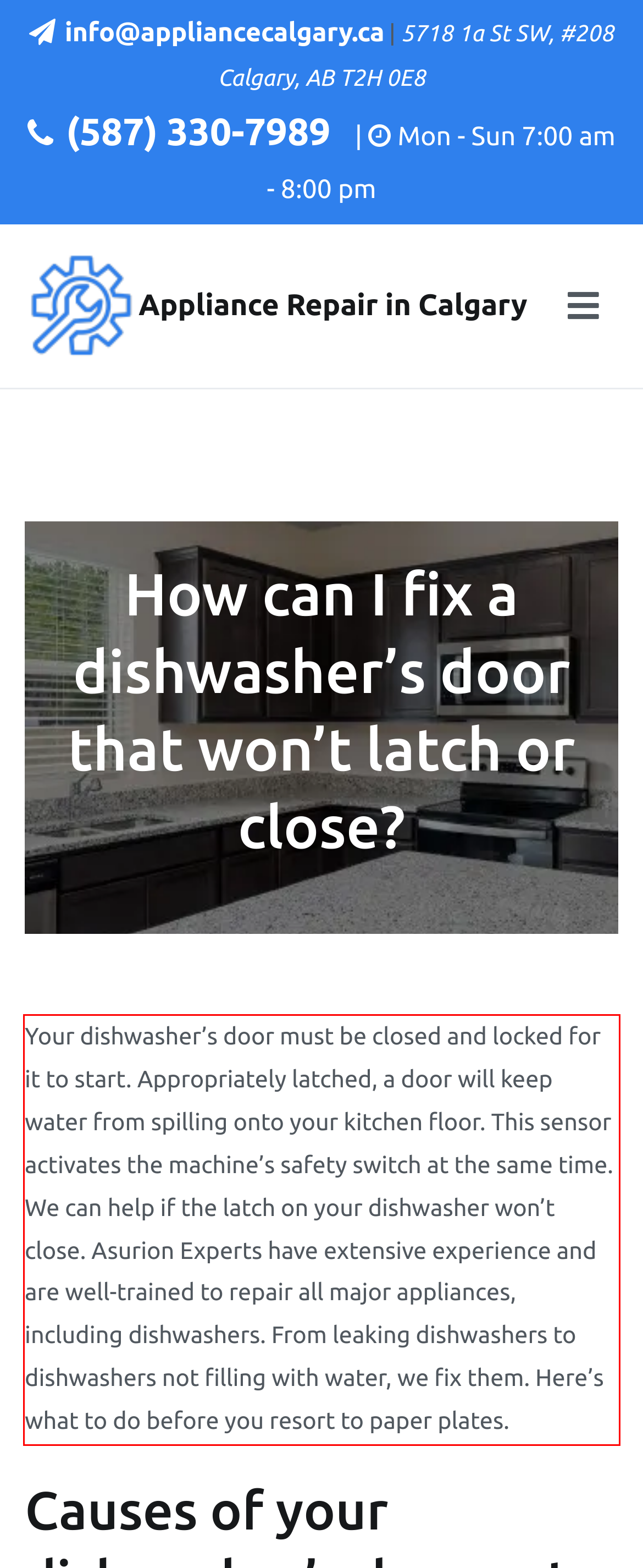You are provided with a screenshot of a webpage containing a red bounding box. Please extract the text enclosed by this red bounding box.

Your dishwasher’s door must be closed and locked for it to start. Appropriately latched, a door will keep water from spilling onto your kitchen floor. This sensor activates the machine’s safety switch at the same time. We can help if the latch on your dishwasher won’t close. Asurion Experts have extensive experience and are well-trained to repair all major appliances, including dishwashers. From leaking dishwashers to dishwashers not filling with water, we fix them. Here’s what to do before you resort to paper plates.